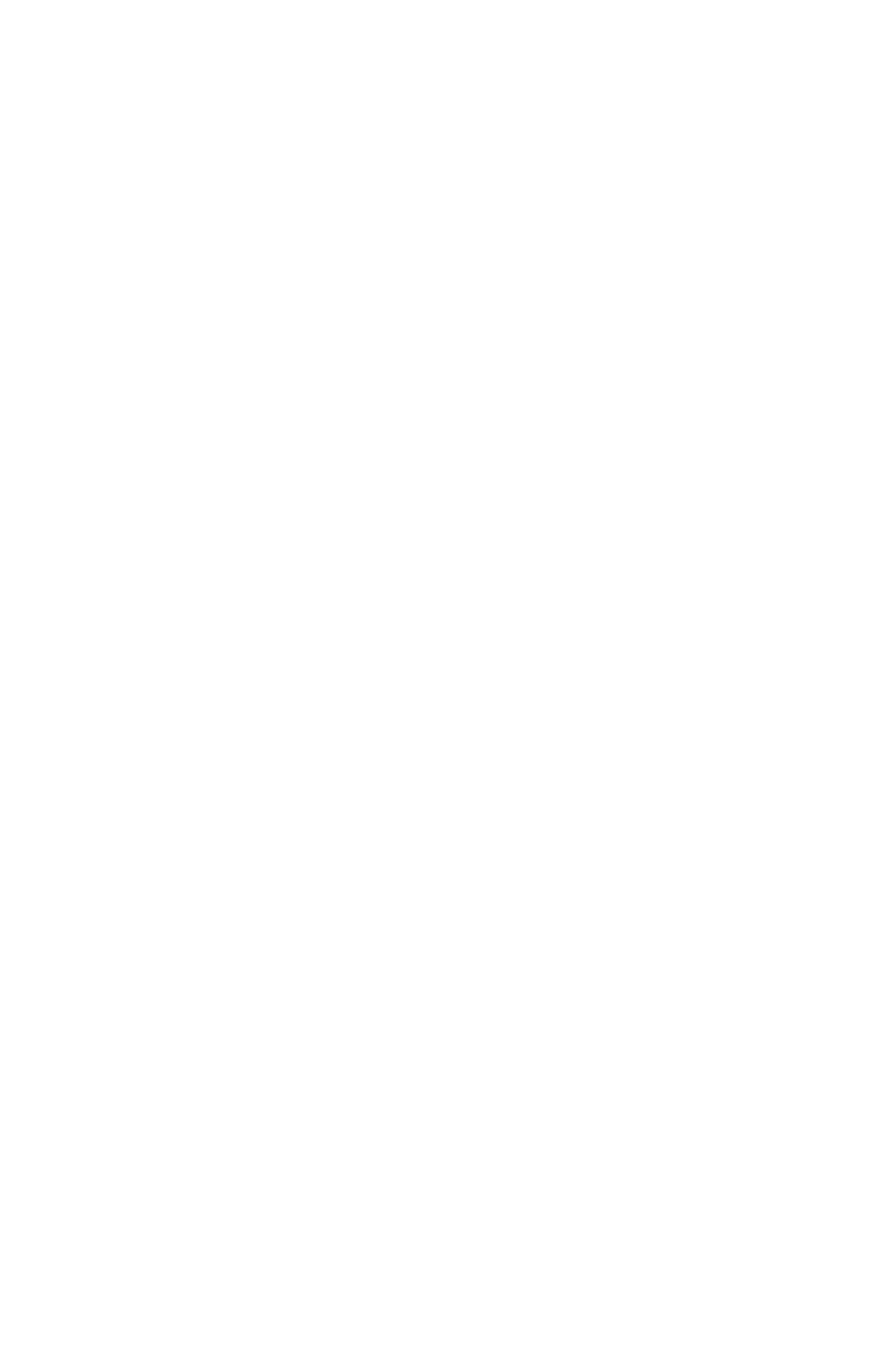Please provide a one-word or short phrase answer to the question:
What is the name of the agency that built the website?

SEO Nursery